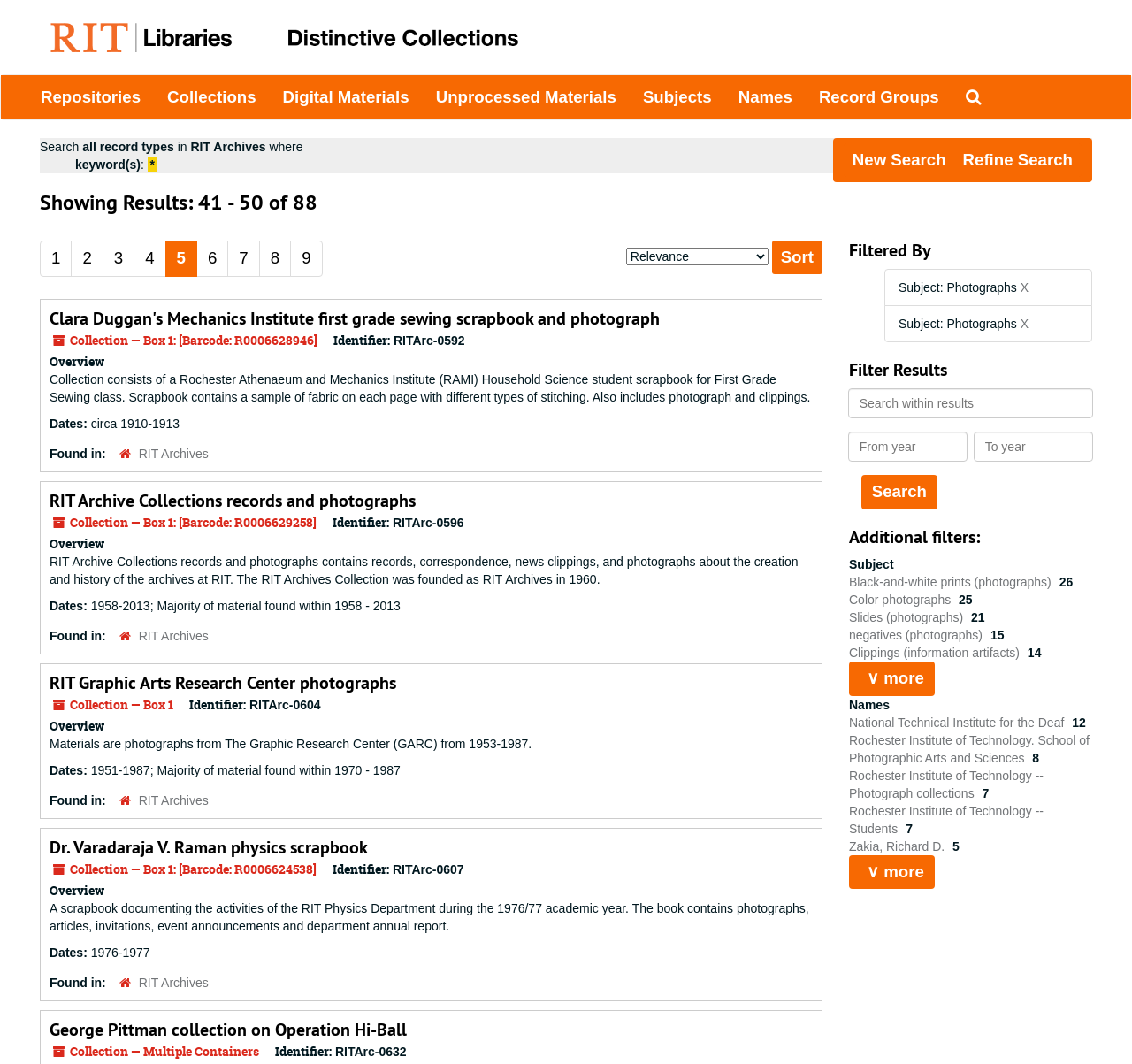Give a detailed explanation of the elements present on the webpage.

This webpage displays 88 search results for RIT's Distinctive Collections. At the top, there is a navigation bar with 9 links: Repositories, Collections, Digital Materials, Unprocessed Materials, Subjects, Names, Record Groups, and Search The Archives. Below the navigation bar, there are two buttons: New Search and Refine Search.

The main content of the webpage is divided into several sections, each representing a search result. Each section starts with a heading that contains a link to the specific collection. Below the heading, there are several lines of text that provide more information about the collection, including the identifier, dates, and a brief overview. Some sections also include additional details such as the barcode and found in information.

There are 5 search results displayed on this page, each with a similar structure. The first result is for "Clara Duggan's Mechanics Institute first grade sewing scrapbook and photograph", the second is for "RIT Archive Collections records and photographs", the third is for "RIT Graphic Arts Research Center photographs", the fourth is for "Dr. Varadaraja V. Raman physics scrapbook", and the fifth is for "George Pittman collection on Operation Hi-Ball".

At the bottom of the page, there are 9 links to navigate through the search results, ranging from 1 to 9.